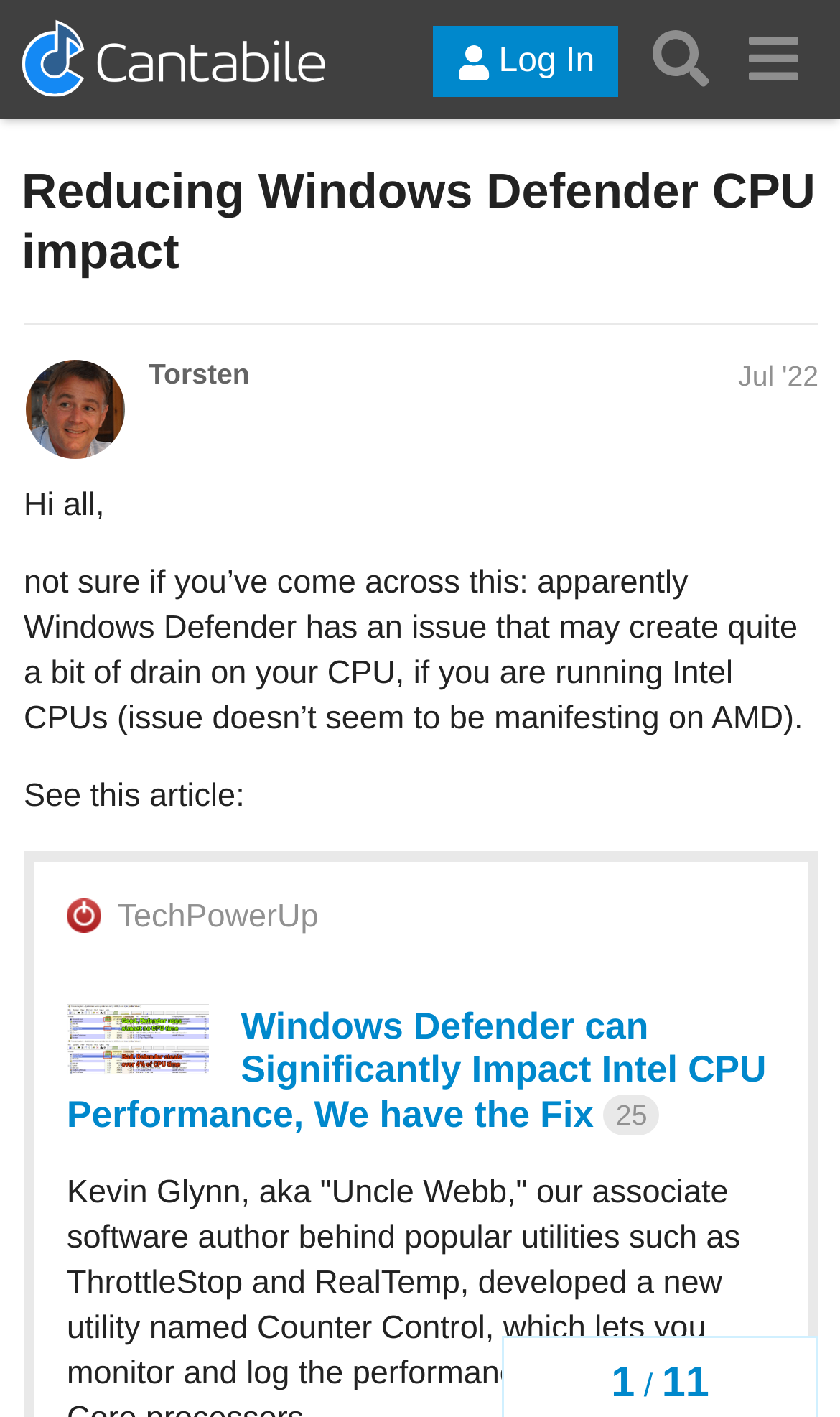Using the provided description: "Reducing Windows Defender CPU impact", find the bounding box coordinates of the corresponding UI element. The output should be four float numbers between 0 and 1, in the format [left, top, right, bottom].

[0.026, 0.114, 0.971, 0.197]